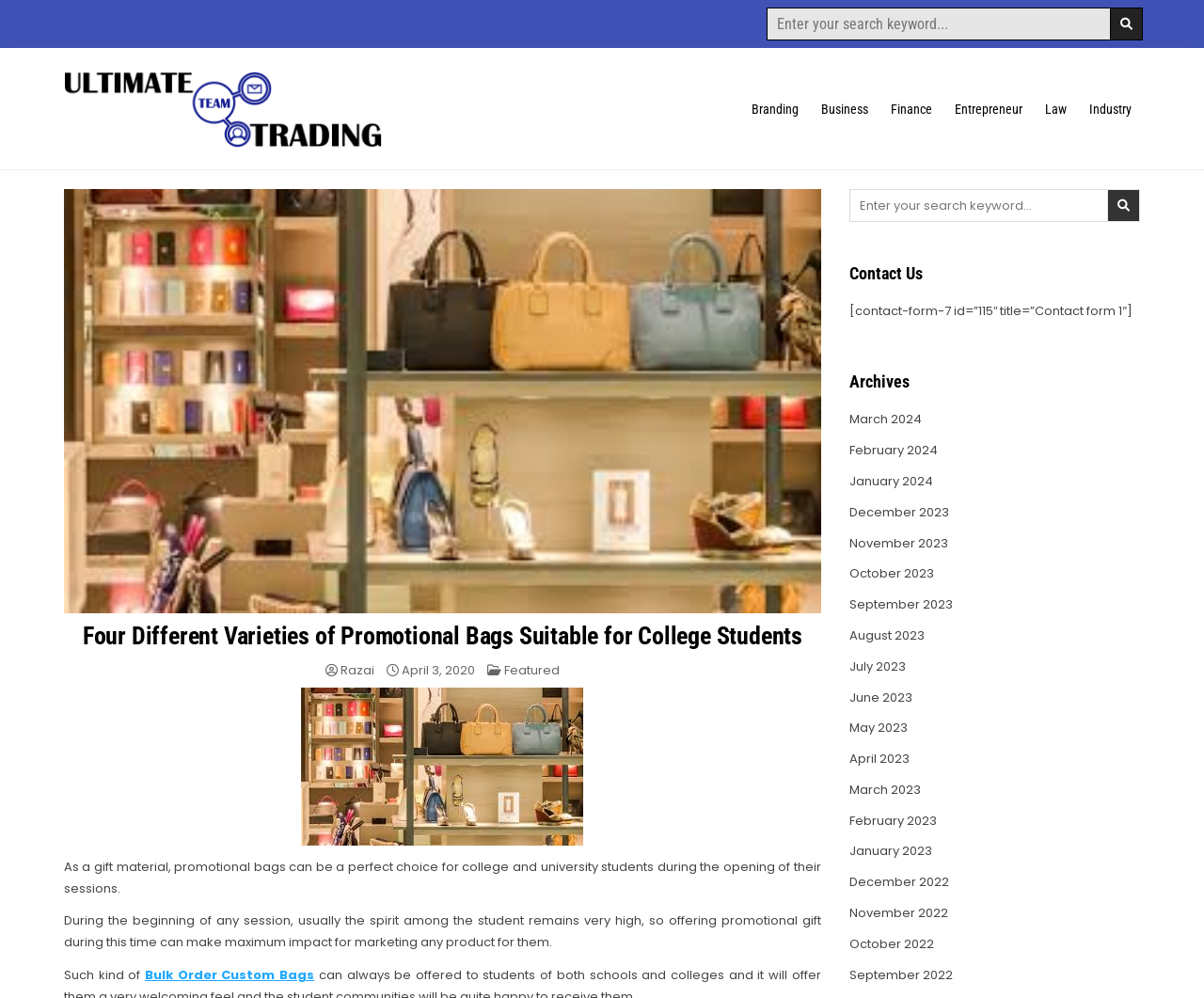What is the category of the article?
Provide a detailed answer to the question using information from the image.

The category of the article can be determined by reading the link 'Featured' under the 'Posted in' section, which suggests that the article is categorized as a featured article.